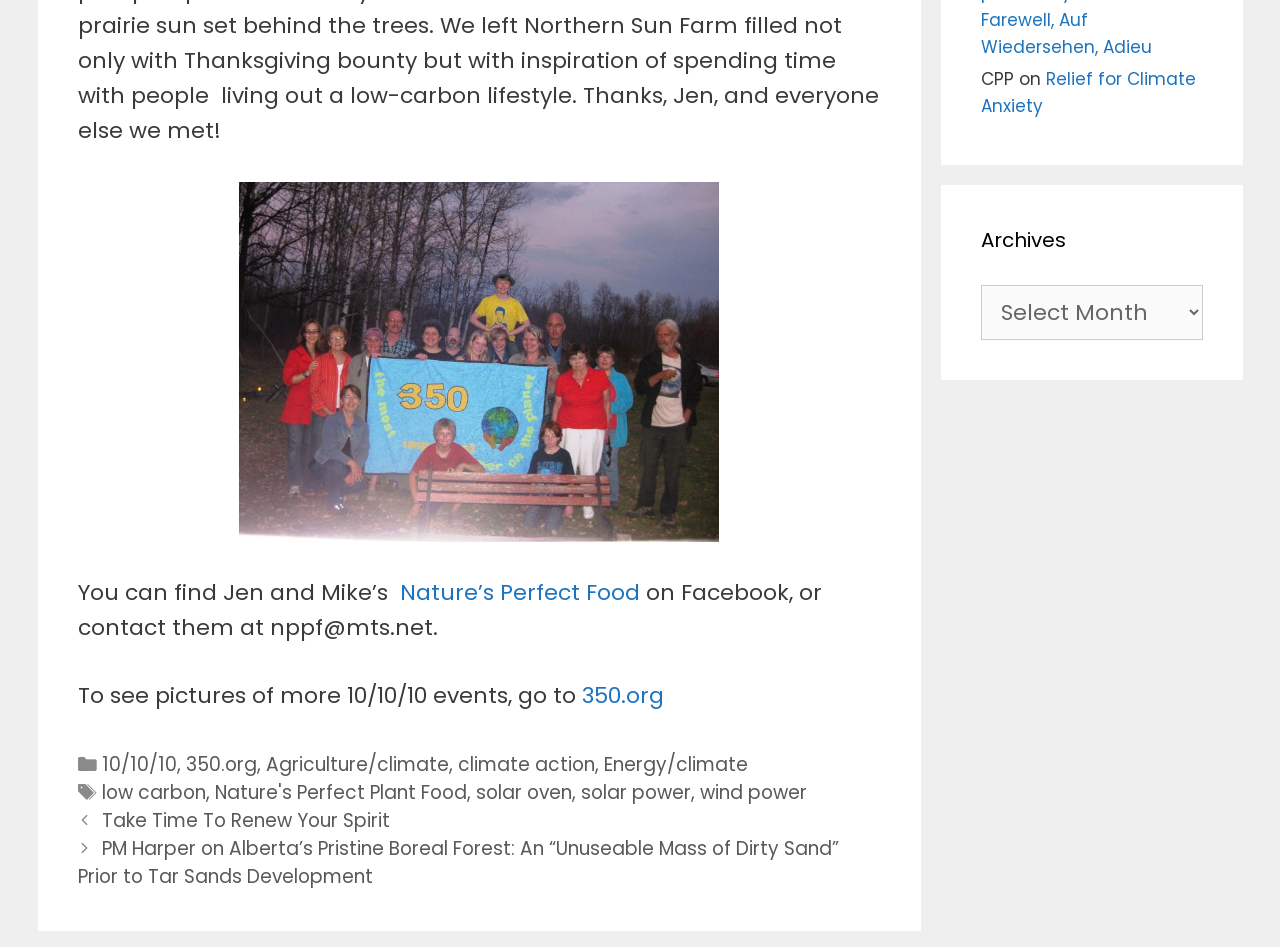Pinpoint the bounding box coordinates of the element you need to click to execute the following instruction: "Click on the link to Relief for Climate Anxiety". The bounding box should be represented by four float numbers between 0 and 1, in the format [left, top, right, bottom].

[0.767, 0.071, 0.935, 0.125]